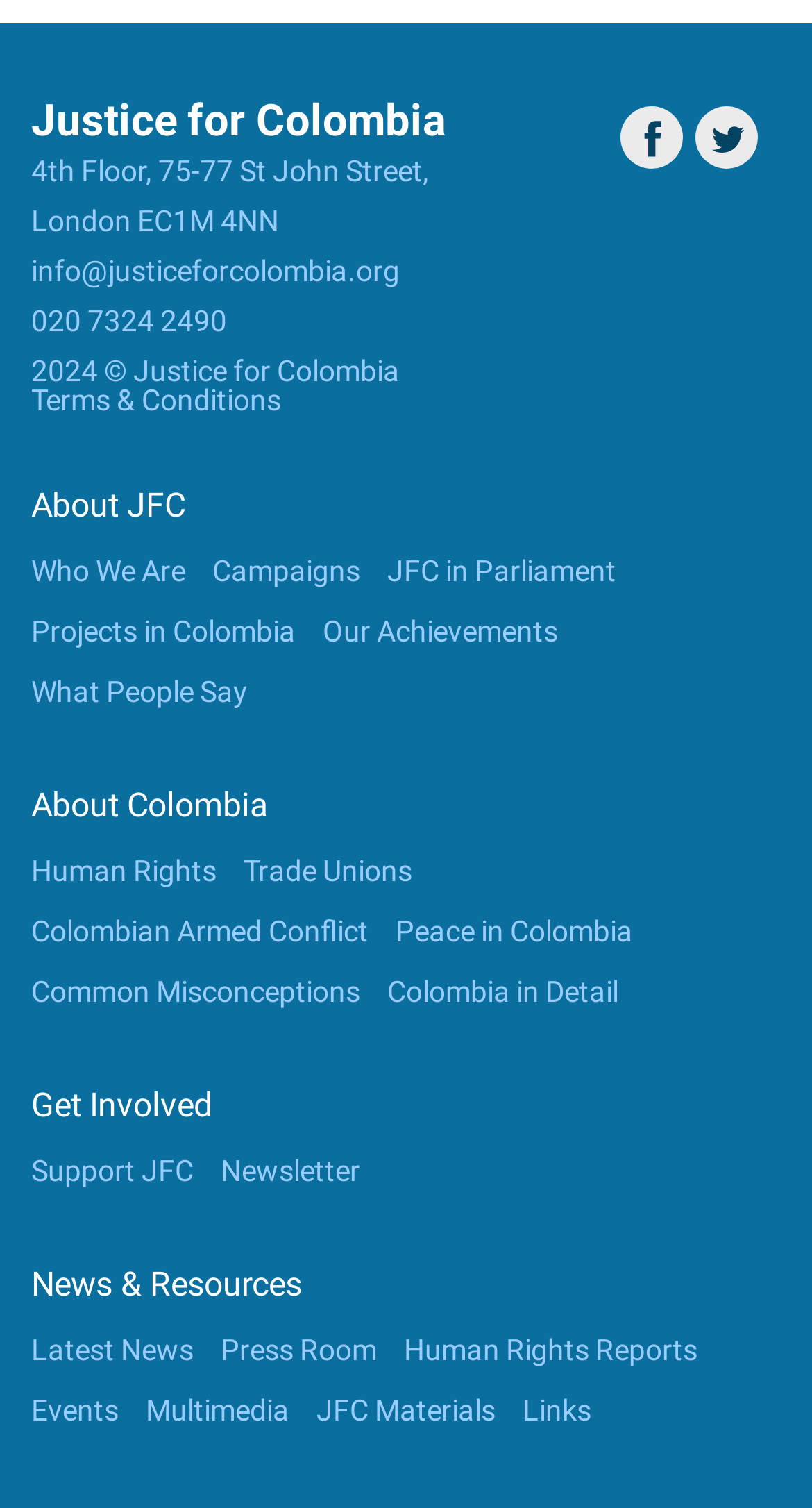What is the last section on the webpage?
Use the image to give a comprehensive and detailed response to the question.

The last section on the webpage is 'Links', which is a link element with bounding box coordinates [0.644, 0.924, 0.728, 0.946].